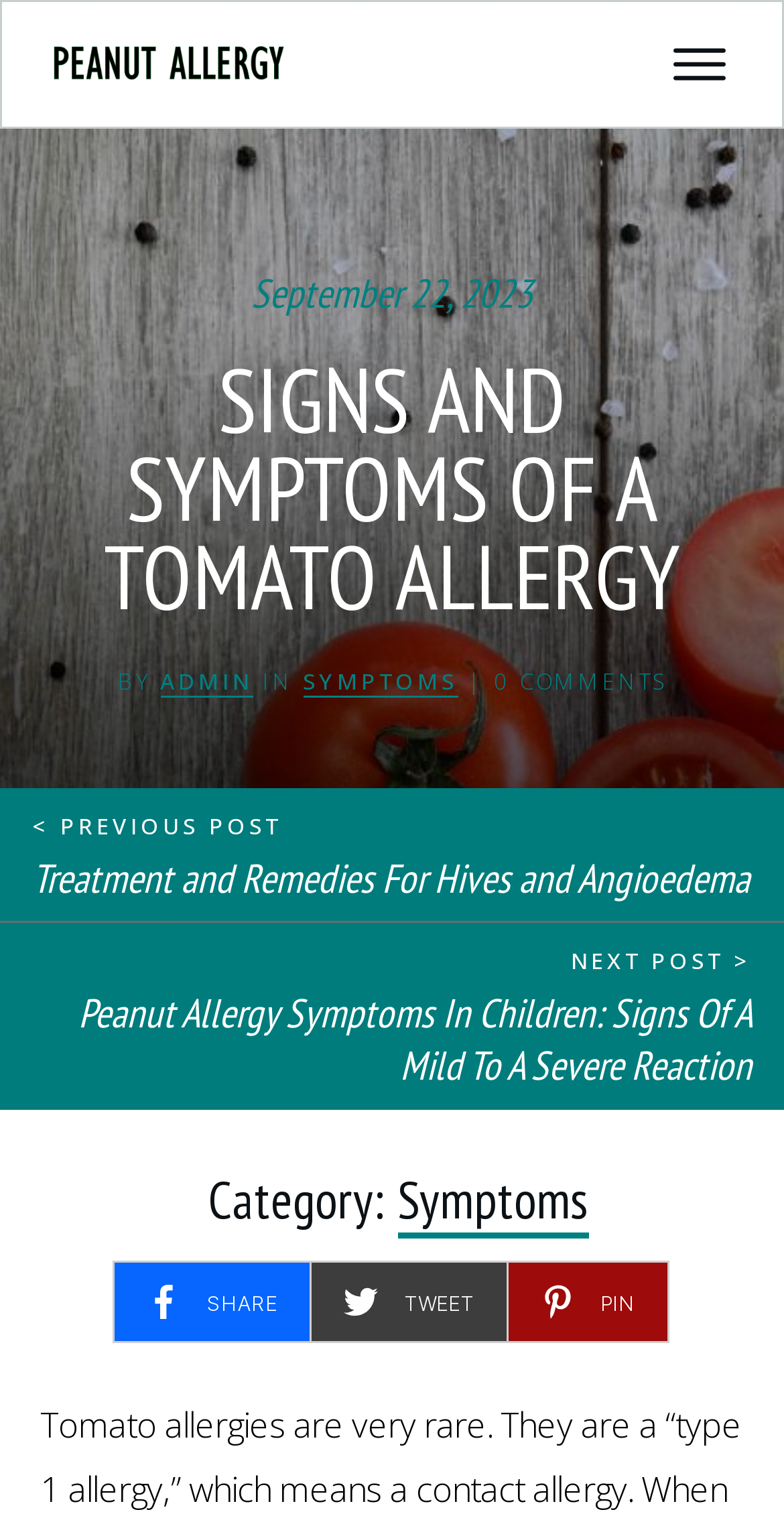Answer this question using a single word or a brief phrase:
What is the date of the current article?

September 22, 2023